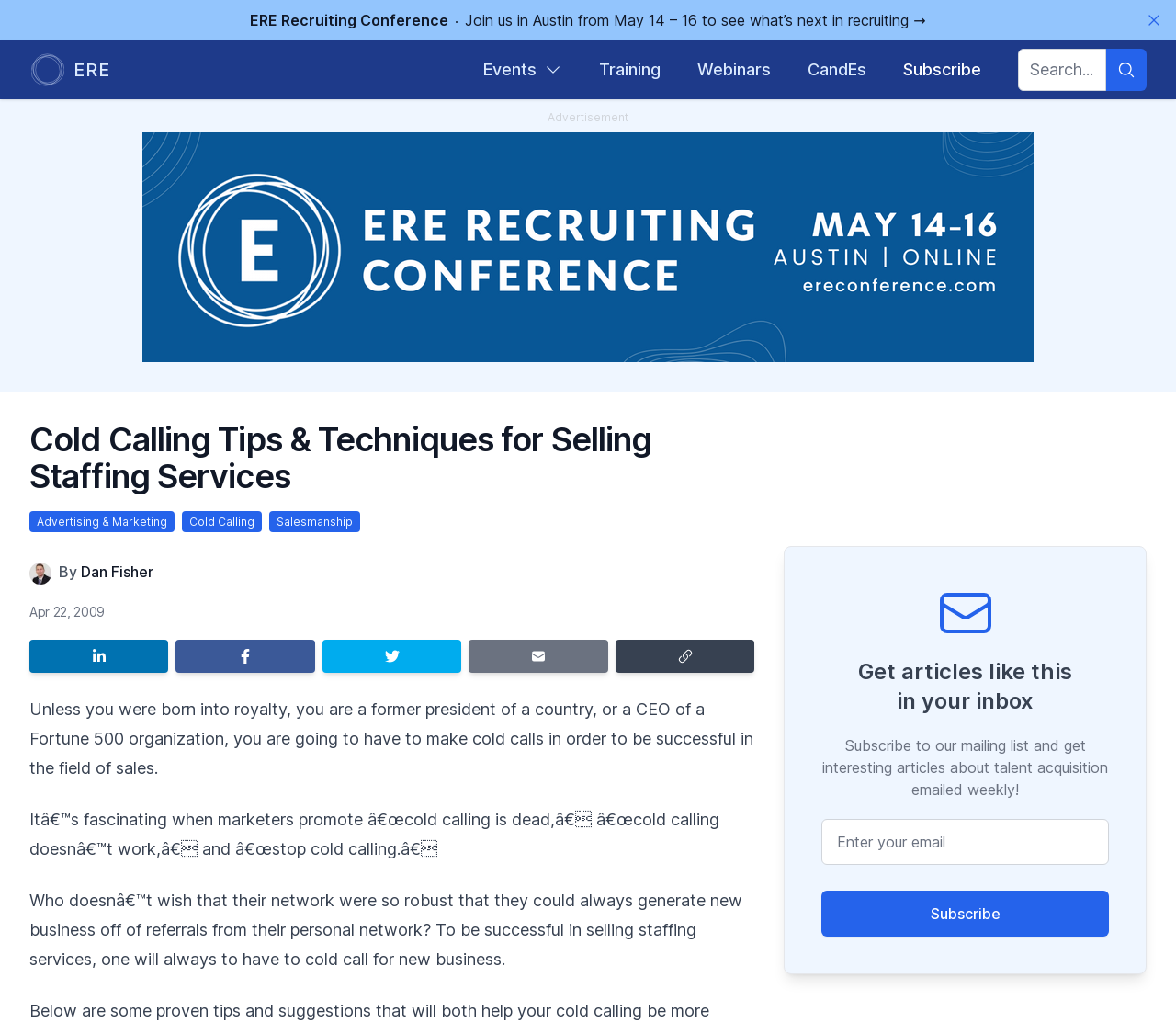Identify the bounding box coordinates of the element that should be clicked to fulfill this task: "Search for something". The coordinates should be provided as four float numbers between 0 and 1, i.e., [left, top, right, bottom].

[0.866, 0.048, 0.941, 0.089]